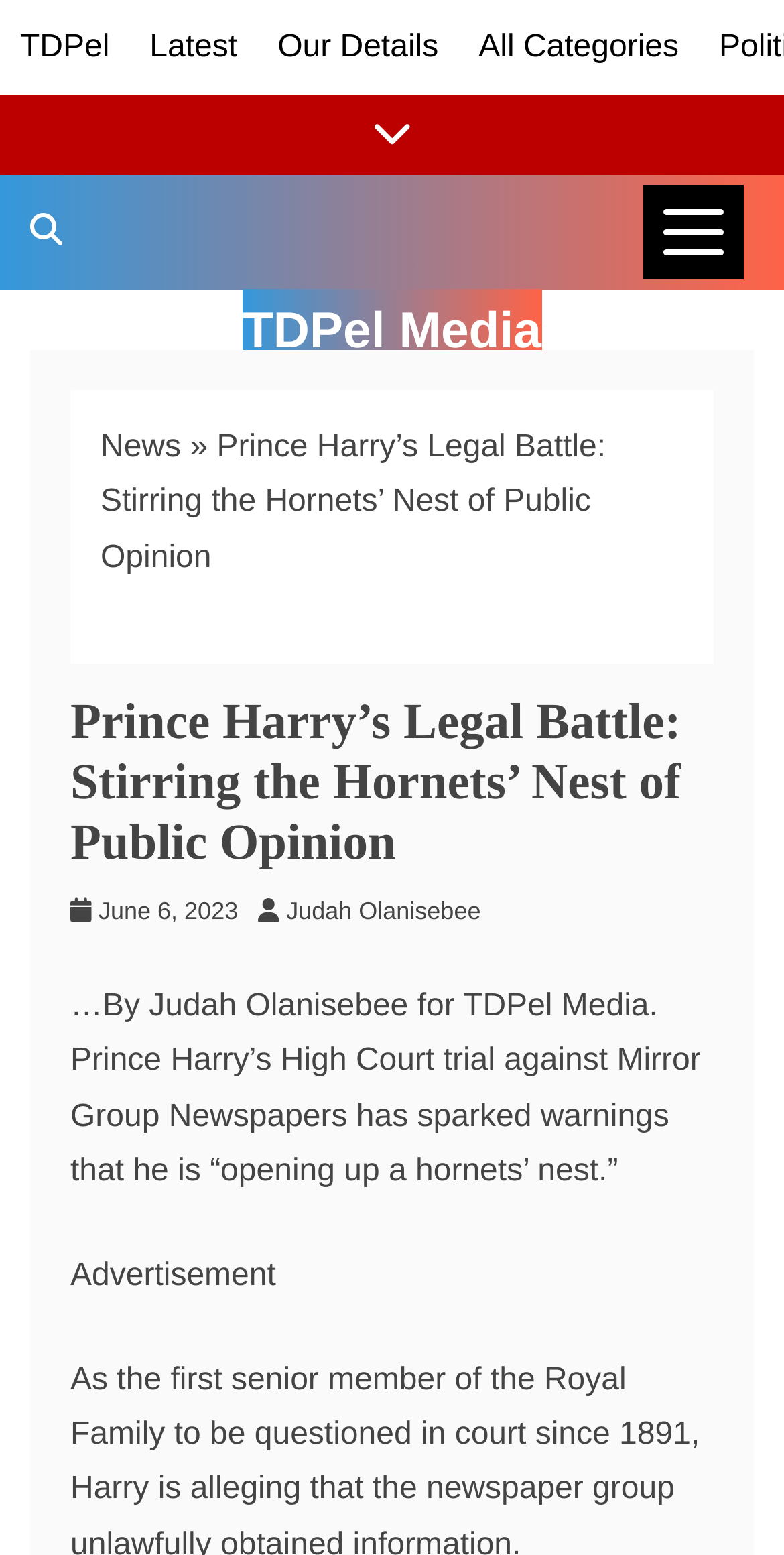Please provide the bounding box coordinate of the region that matches the element description: Safari. Coordinates should be in the format (top-left x, top-left y, bottom-right x, bottom-right y) and all values should be between 0 and 1.

None